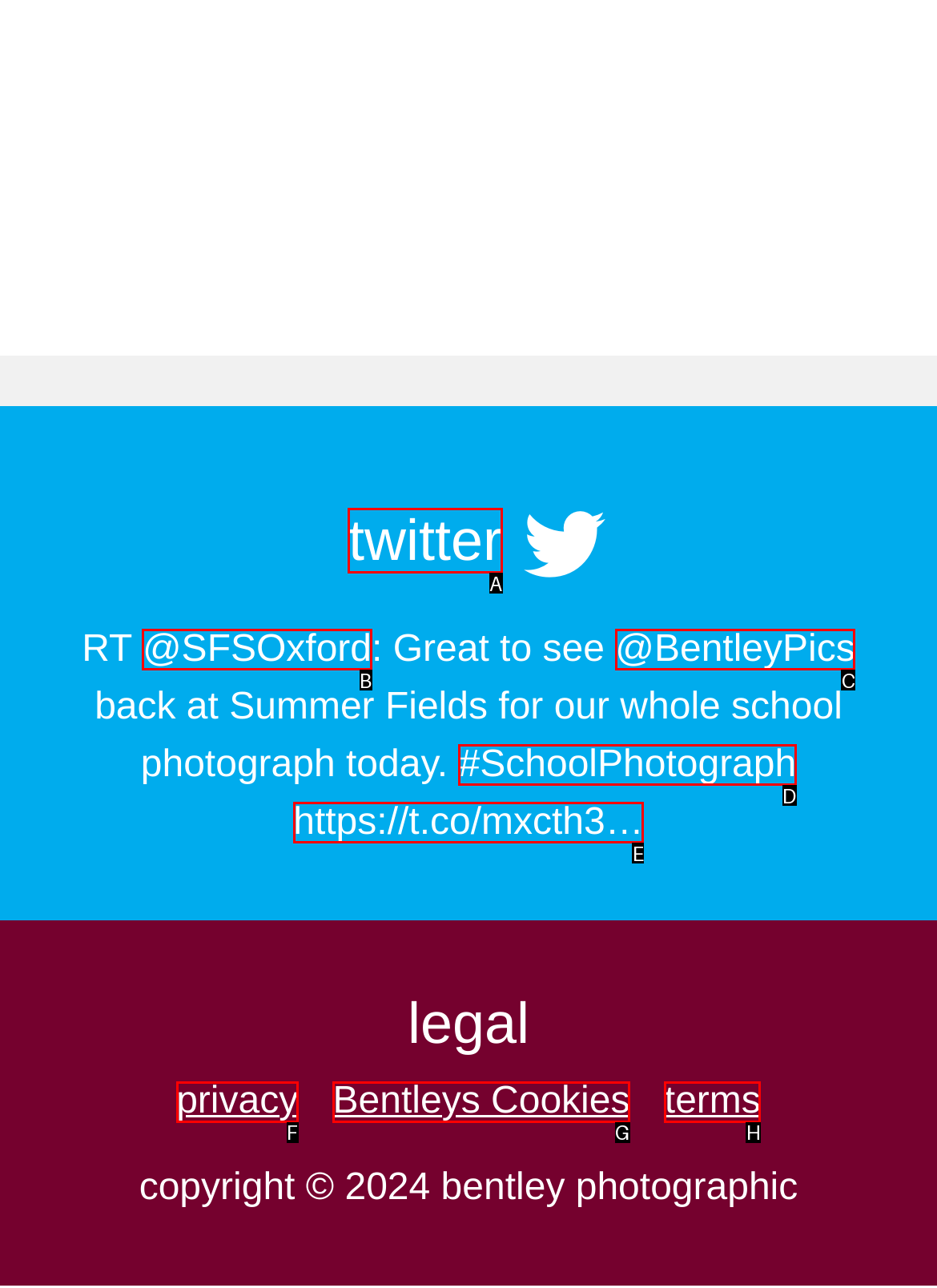Select the letter that corresponds to this element description: @SFSOxford
Answer with the letter of the correct option directly.

B